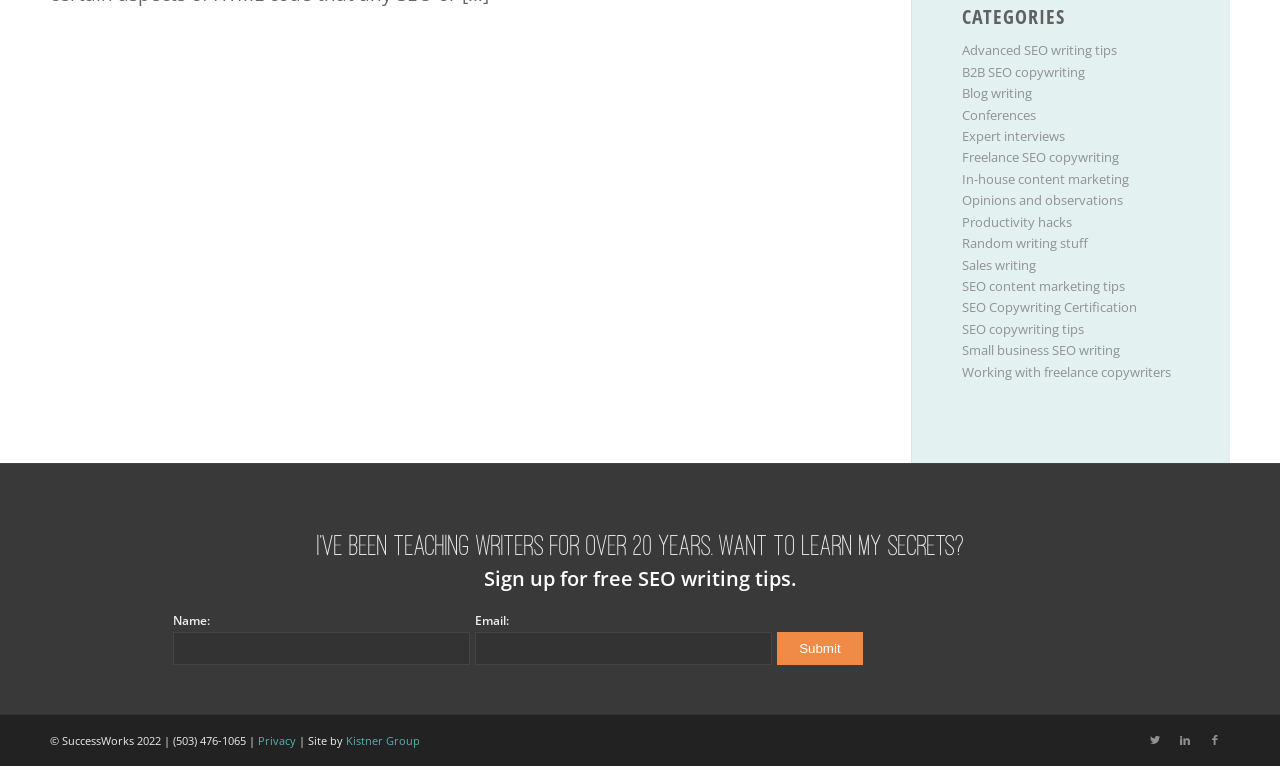Locate the bounding box of the user interface element based on this description: "Twitter".

[0.891, 0.946, 0.914, 0.985]